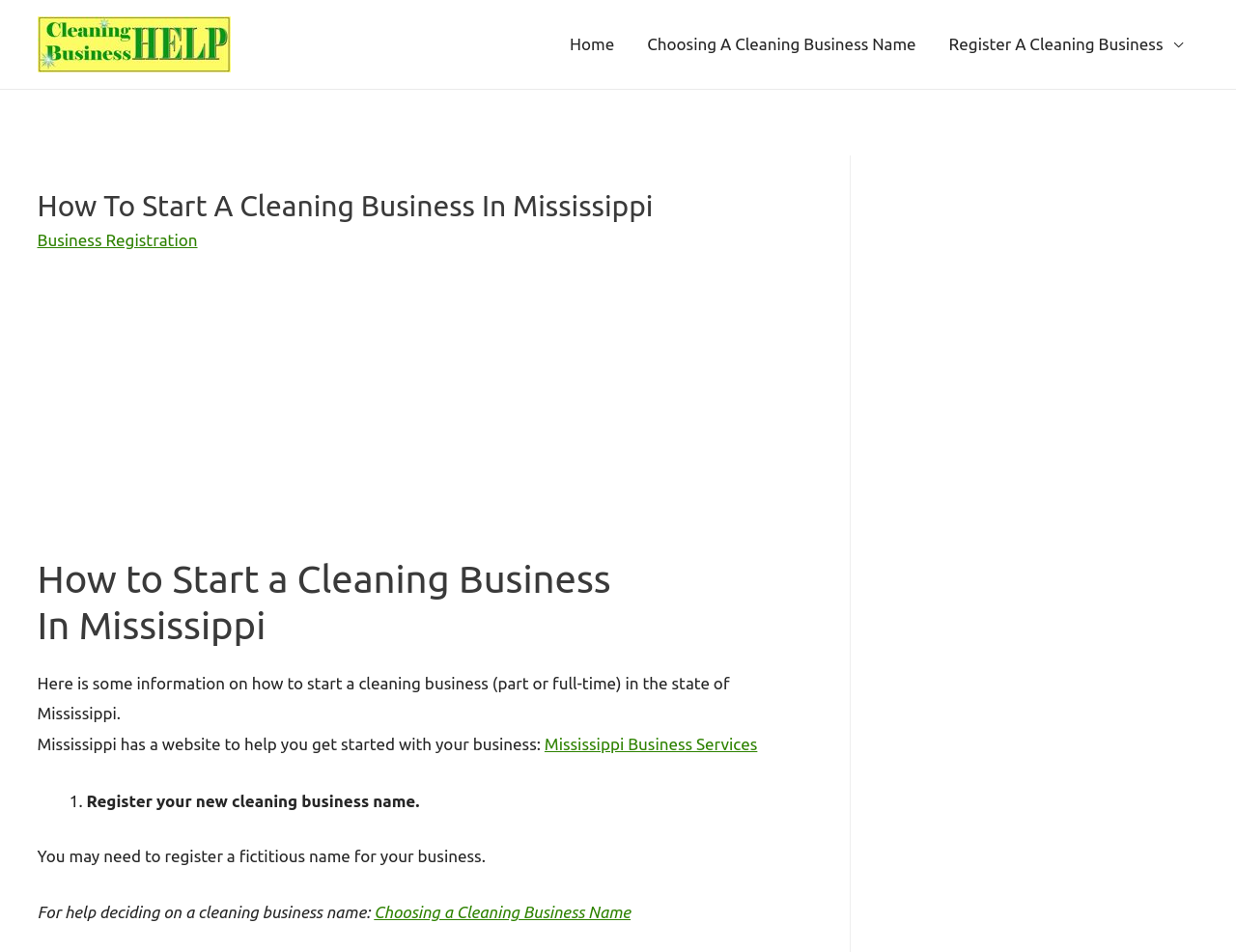Answer the following query concisely with a single word or phrase:
What is the first step to start a cleaning business in Mississippi?

Register business name